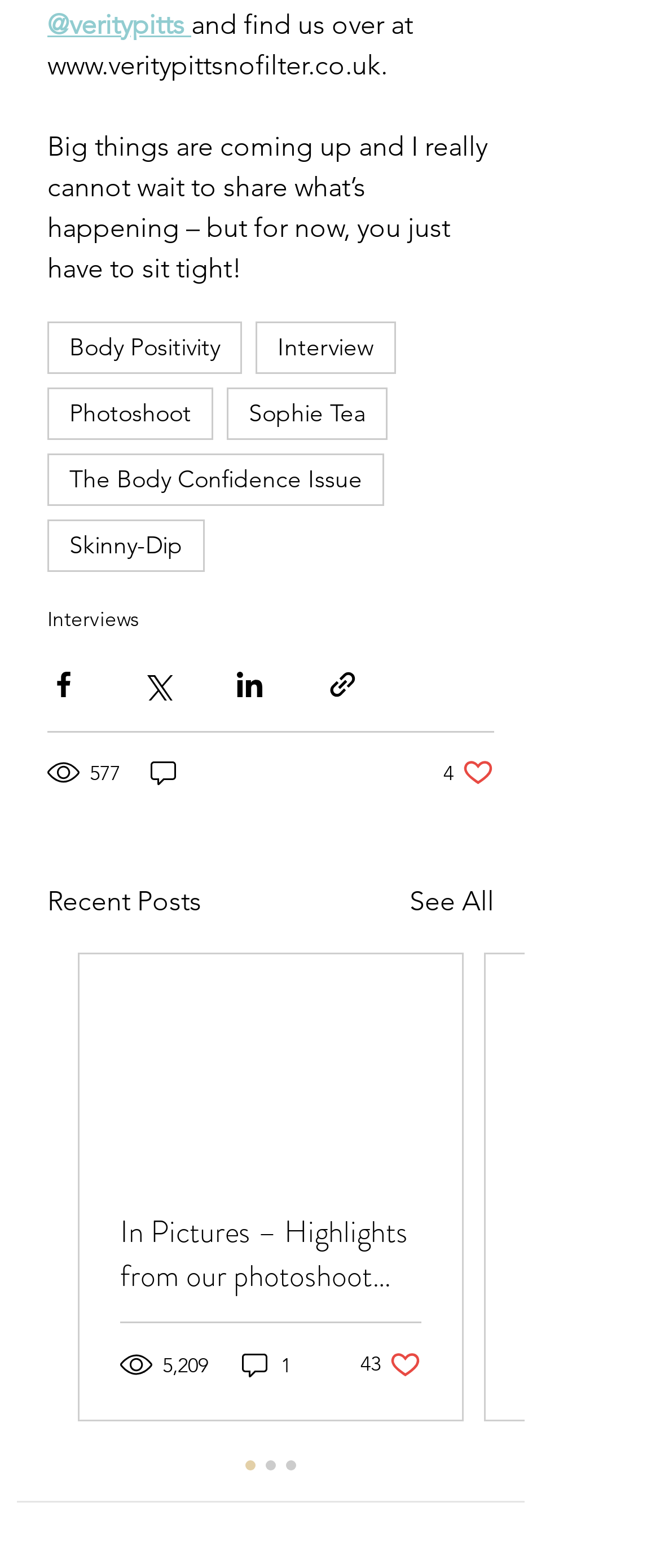Based on the element description 5,209, identify the bounding box coordinates for the UI element. The coordinates should be in the format (top-left x, top-left y, bottom-right x, bottom-right y) and within the 0 to 1 range.

[0.182, 0.86, 0.321, 0.88]